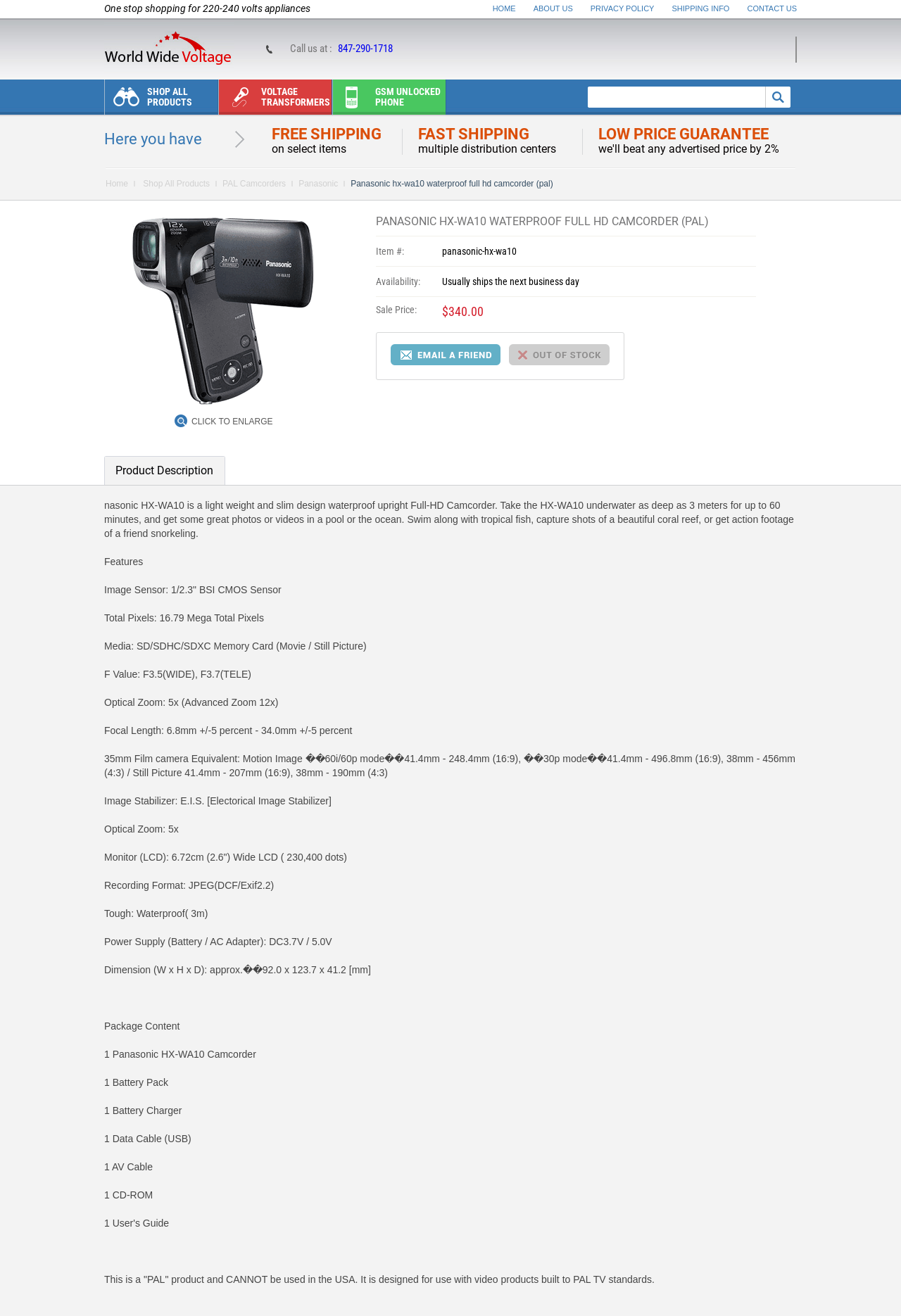What is the purpose of the 'Email a Friend' button?
Please respond to the question with a detailed and thorough explanation.

I found the answer by looking at the 'Email a Friend' button, which is likely used to share the product information with a friend via email.